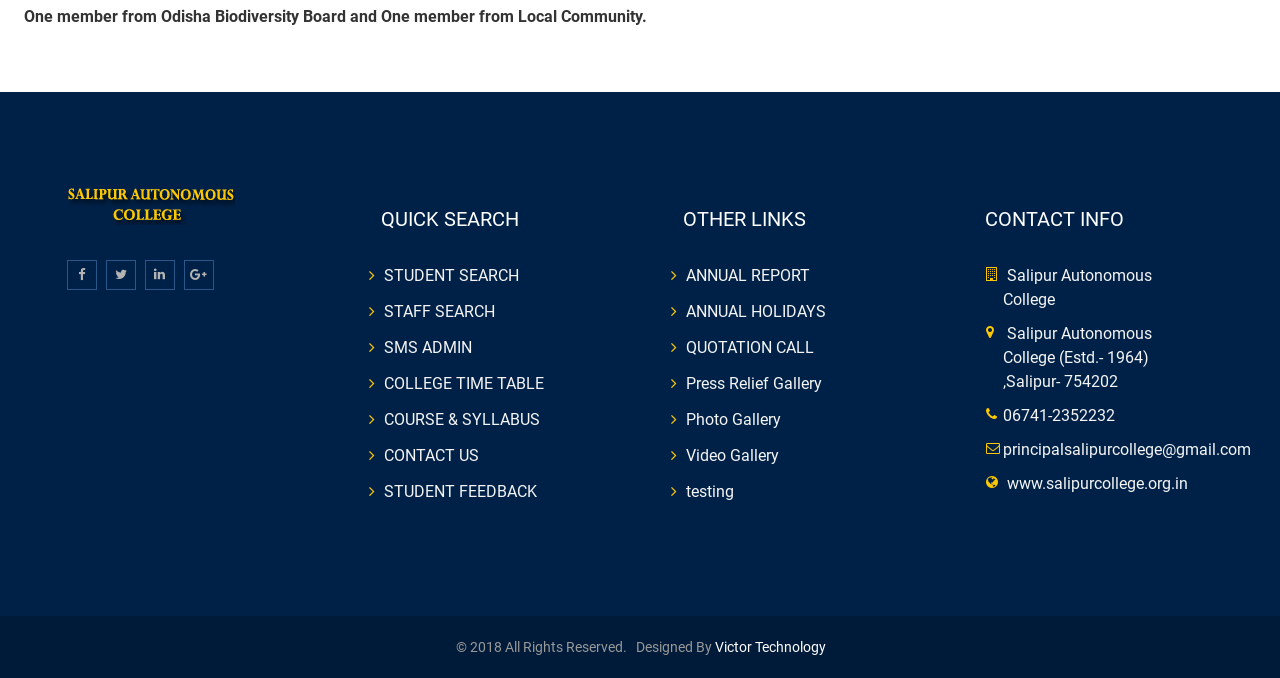Identify the bounding box coordinates of the region I need to click to complete this instruction: "View college time table".

[0.3, 0.551, 0.425, 0.579]